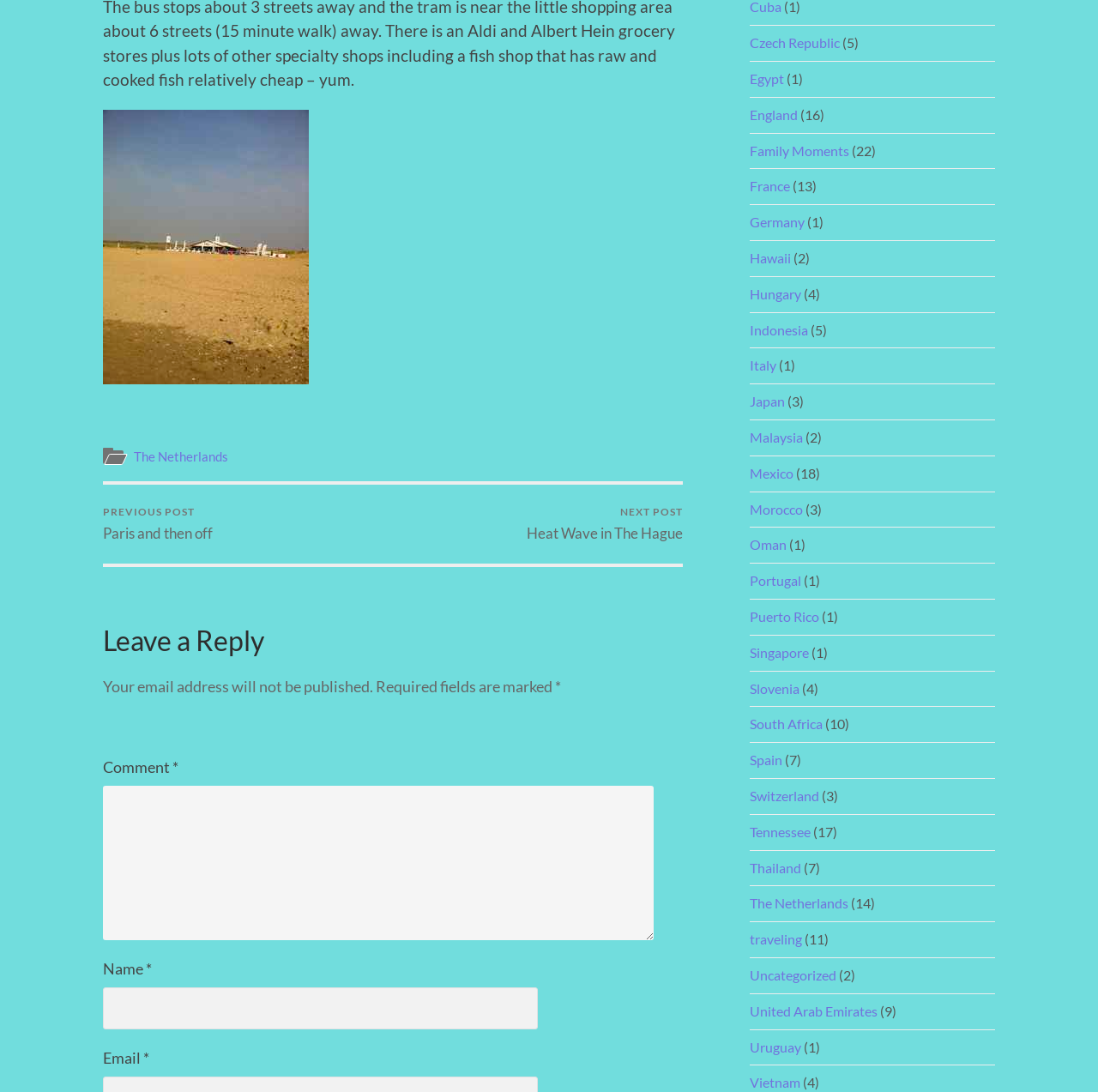Find the bounding box coordinates of the element's region that should be clicked in order to follow the given instruction: "Click on the link to NEXT POST Heat Wave in The Hague". The coordinates should consist of four float numbers between 0 and 1, i.e., [left, top, right, bottom].

[0.48, 0.444, 0.622, 0.516]